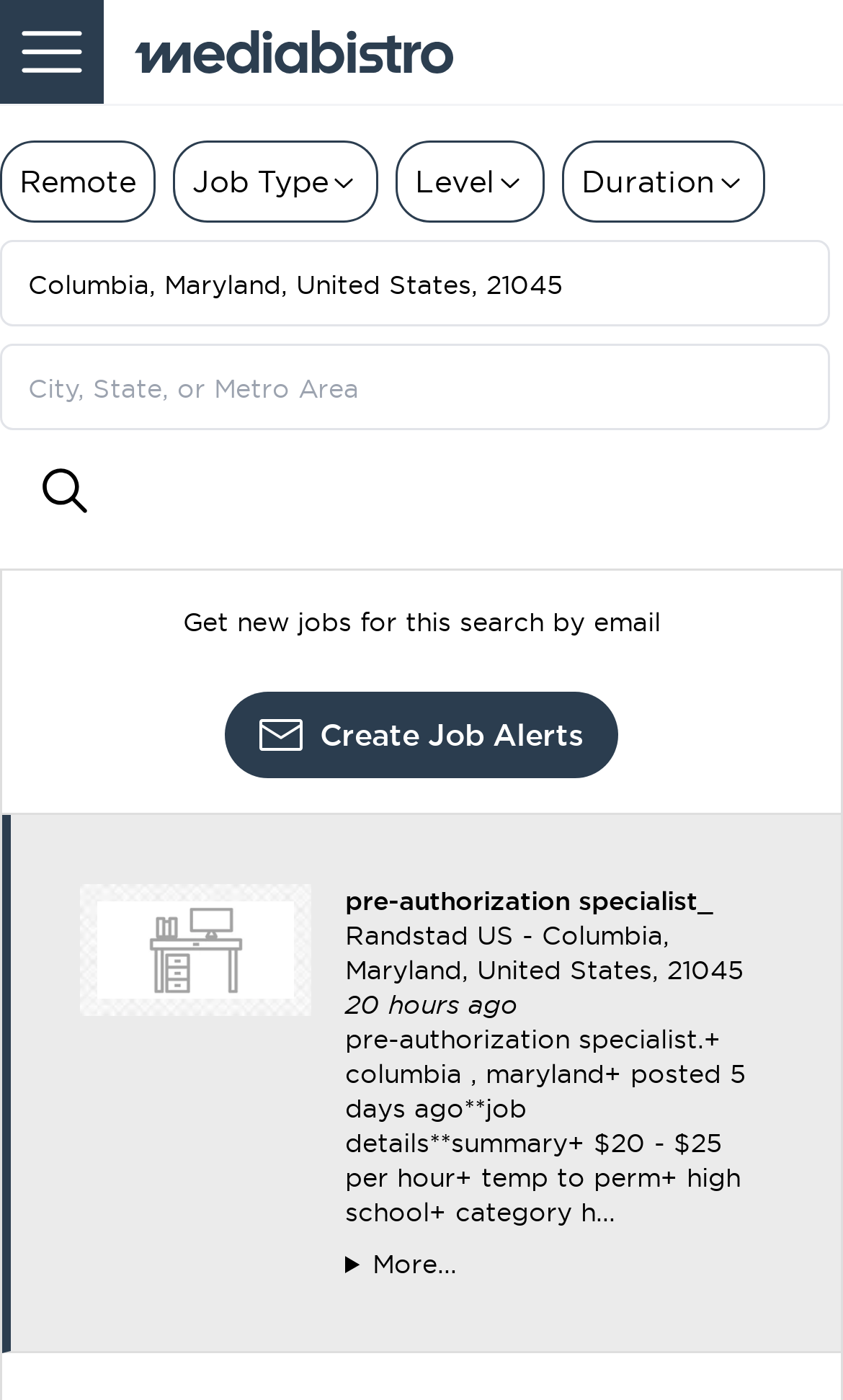Determine the bounding box coordinates of the clickable region to follow the instruction: "View job details".

[0.409, 0.631, 0.845, 0.656]